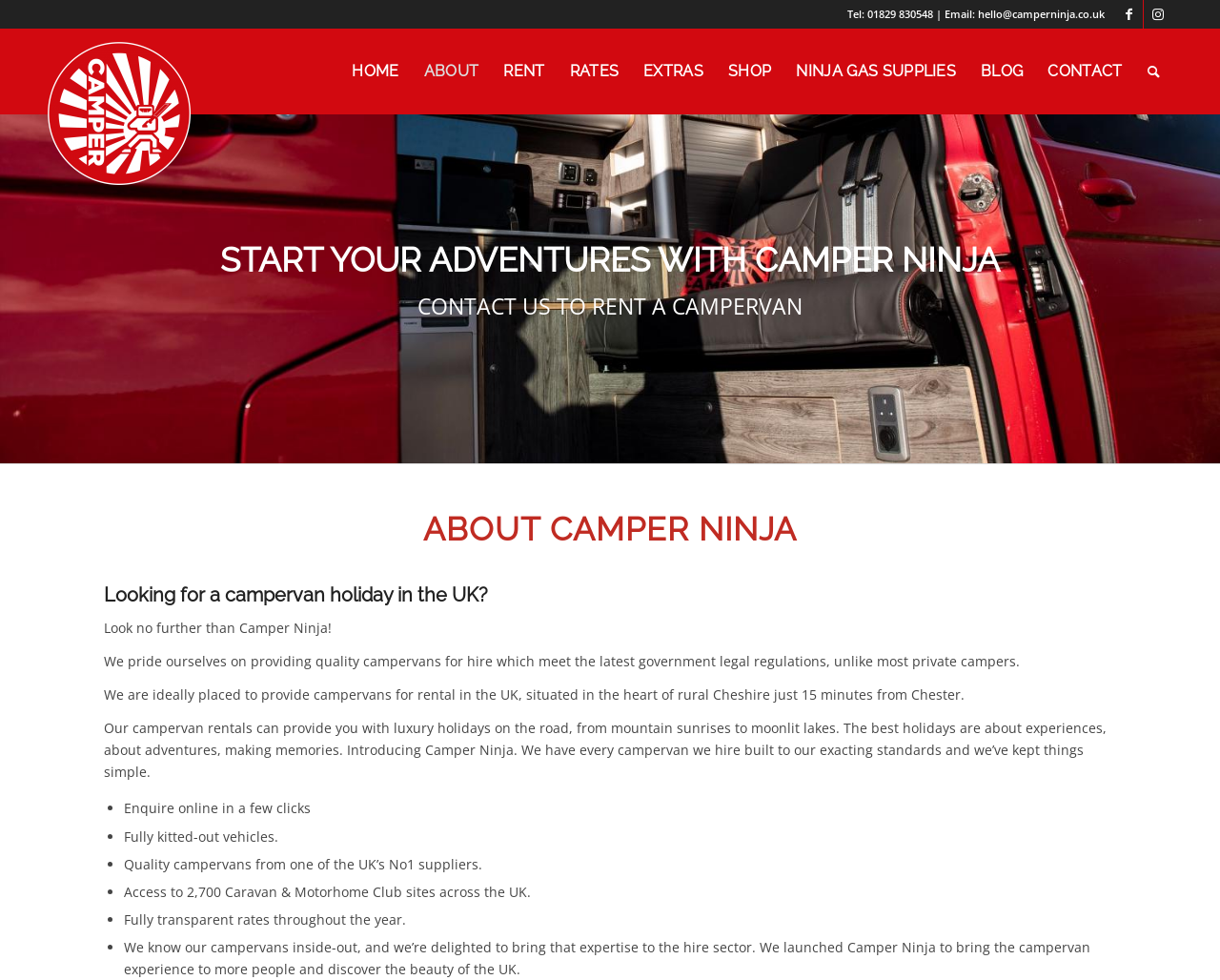Generate a comprehensive description of the webpage content.

The webpage is about Camper Ninja, a VW Campervan hire company located in Tarporley, Cheshire. At the top right corner, there are links to Facebook and Instagram. Below them, there is a static text displaying the company's contact information, including phone number and email address. 

On the top left, there is a logo of Camper Ninja, which is also a link to the homepage. Next to it, there is a menu bar with 9 menu items: HOME, ABOUT, RENT, RATES, EXTRAS, SHOP, NINJA GAS SUPPLIES, BLOG, and CONTACT. Each menu item is a link to its corresponding page.

Below the menu bar, there is a large image that spans the entire width of the page. 

The main content of the page is divided into two sections. The first section has a heading "START YOUR ADVENTURES WITH CAMPER NINJA" and a static text "CONTACT US TO RENT A CAMPERVAN". 

The second section has a heading "ABOUT CAMPER NINJA" and several paragraphs of text describing the company's mission and services. The text explains that Camper Ninja provides quality campervans for hire, meeting the latest government legal regulations, and offers luxury holidays on the road. The company is situated in rural Cheshire, just 15 minutes from Chester. 

There is also a list of benefits of renting a campervan from Camper Ninja, including the ability to enquire online, fully kitted-out vehicles, quality campervans from a reputable supplier, access to Caravan & Motorhome Club sites, and fully transparent rates throughout the year.